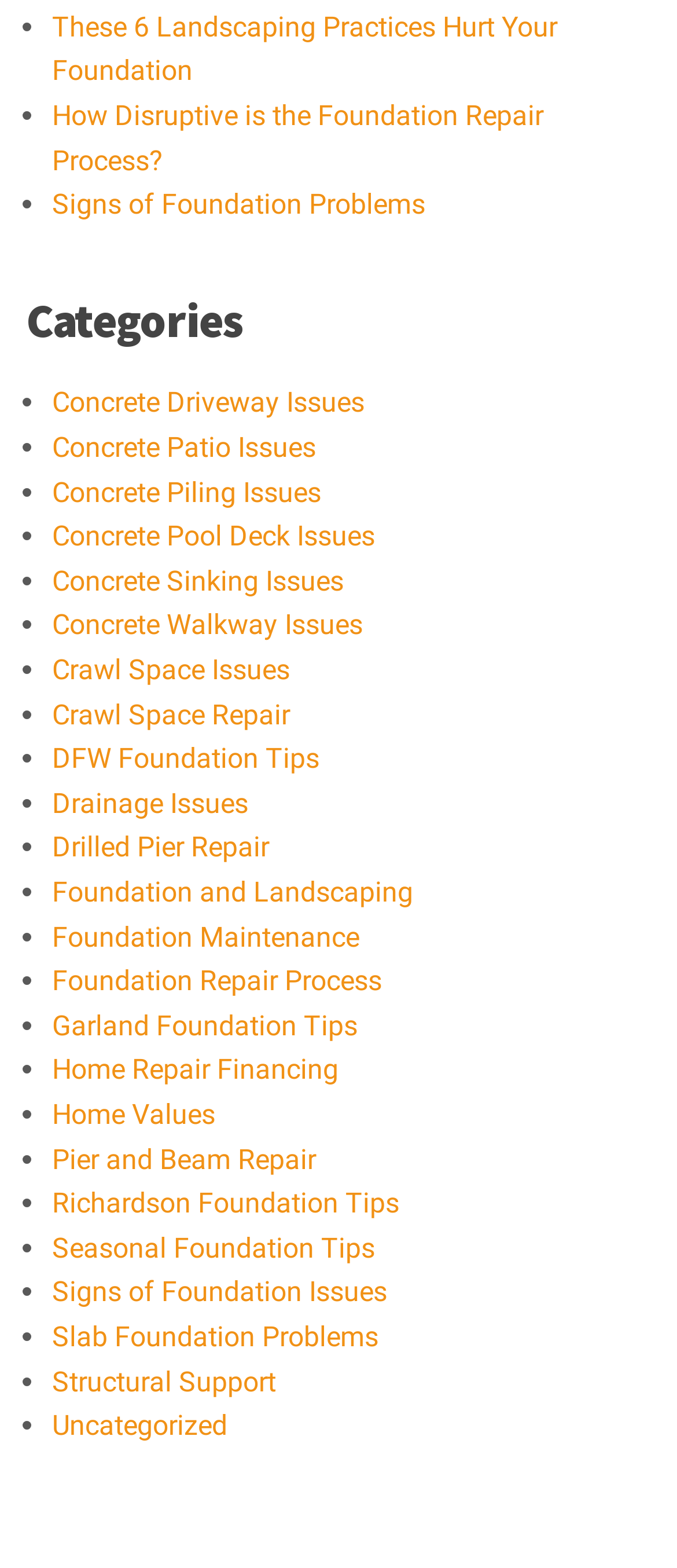Determine the bounding box coordinates of the region to click in order to accomplish the following instruction: "Explore 'Concrete Driveway Issues'". Provide the coordinates as four float numbers between 0 and 1, specifically [left, top, right, bottom].

[0.077, 0.246, 0.538, 0.268]